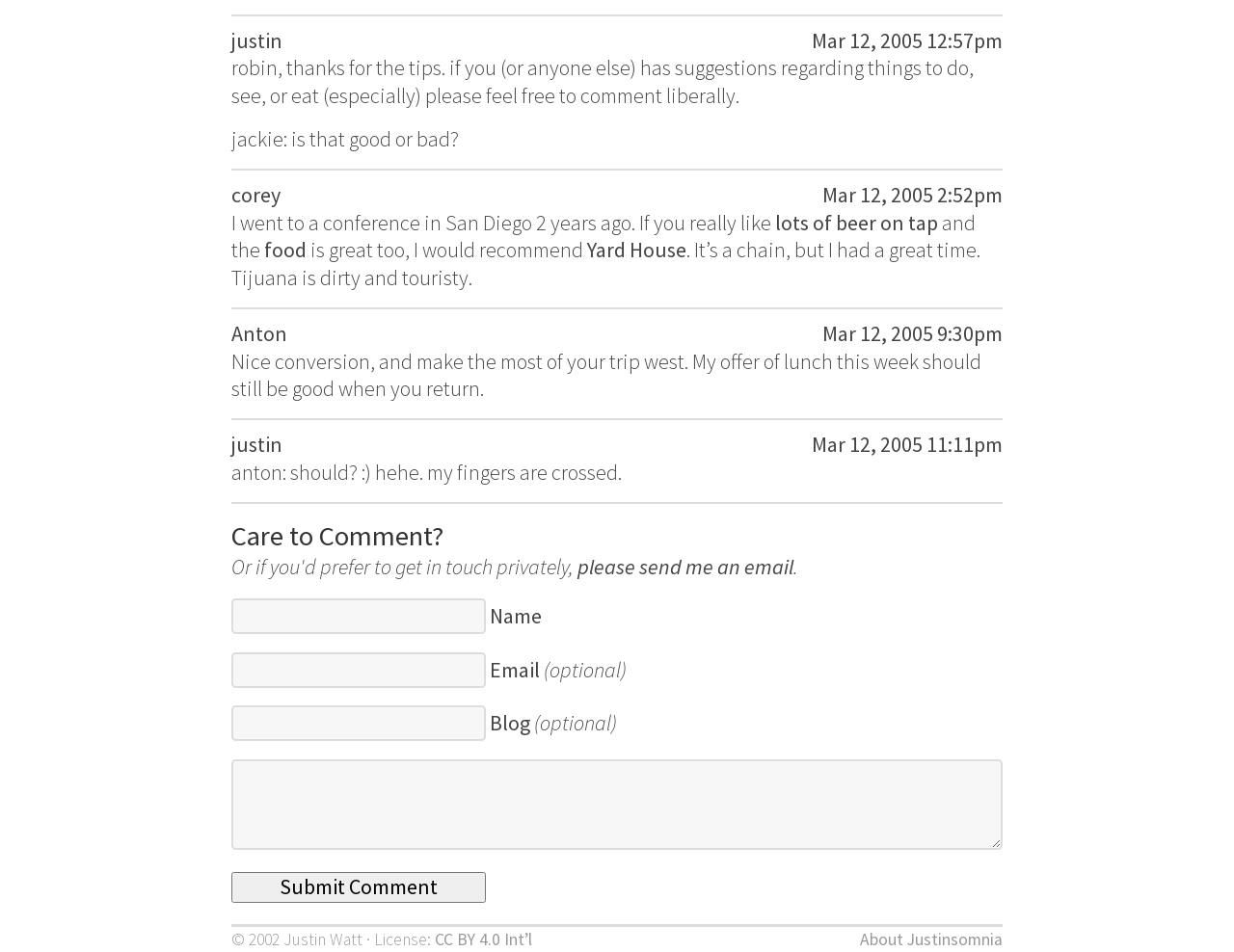Identify the bounding box coordinates for the element that needs to be clicked to fulfill this instruction: "enter your name". Provide the coordinates in the format of four float numbers between 0 and 1: [left, top, right, bottom].

[0.188, 0.629, 0.394, 0.666]